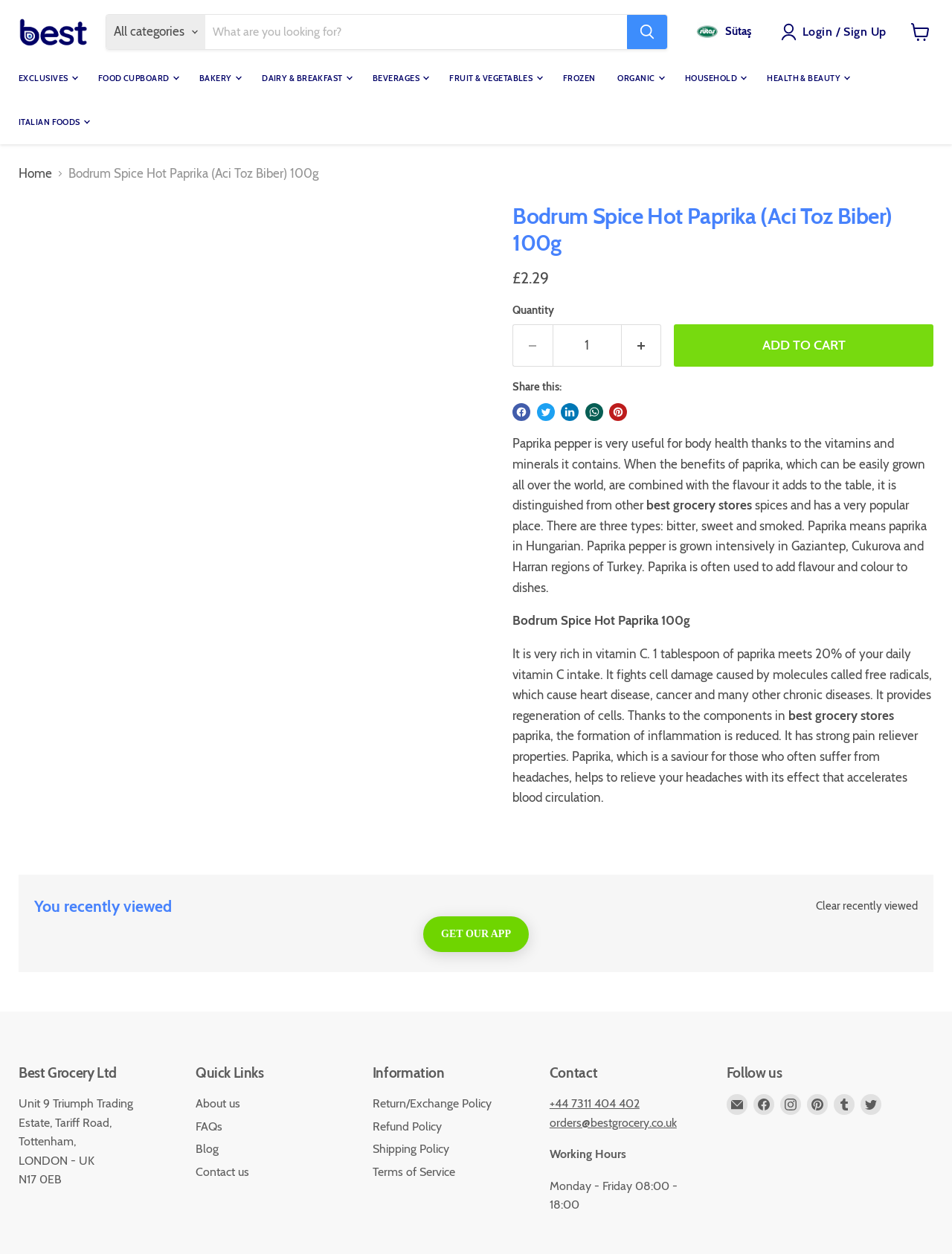Show the bounding box coordinates for the HTML element as described: "alt="Best Grocery"".

[0.02, 0.013, 0.092, 0.038]